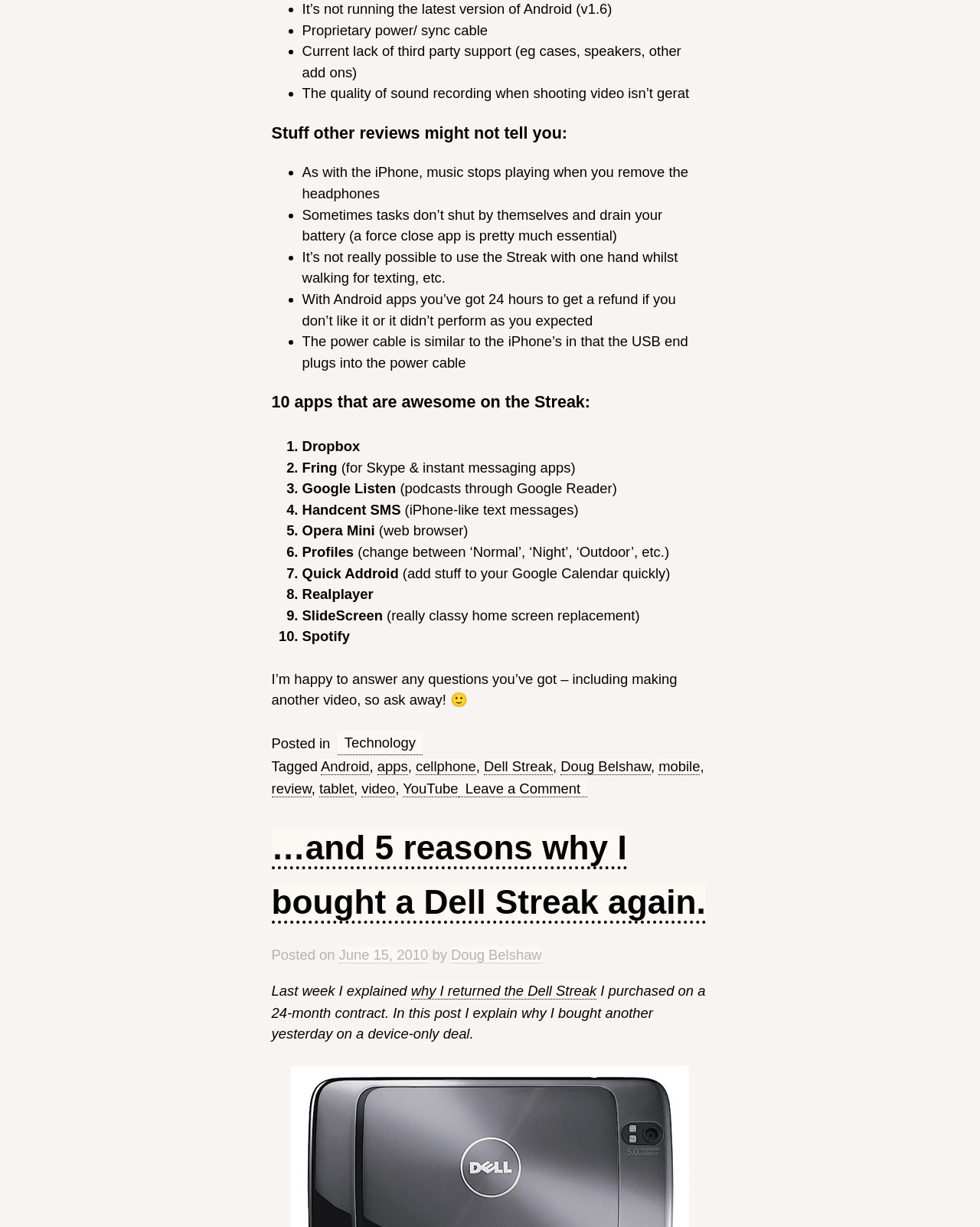Bounding box coordinates are to be given in the format (top-left x, top-left y, bottom-right x, bottom-right y). All values must be floating point numbers between 0 and 1. Provide the bounding box coordinate for the UI element described as: Doug Belshaw

[0.46, 0.771, 0.553, 0.785]